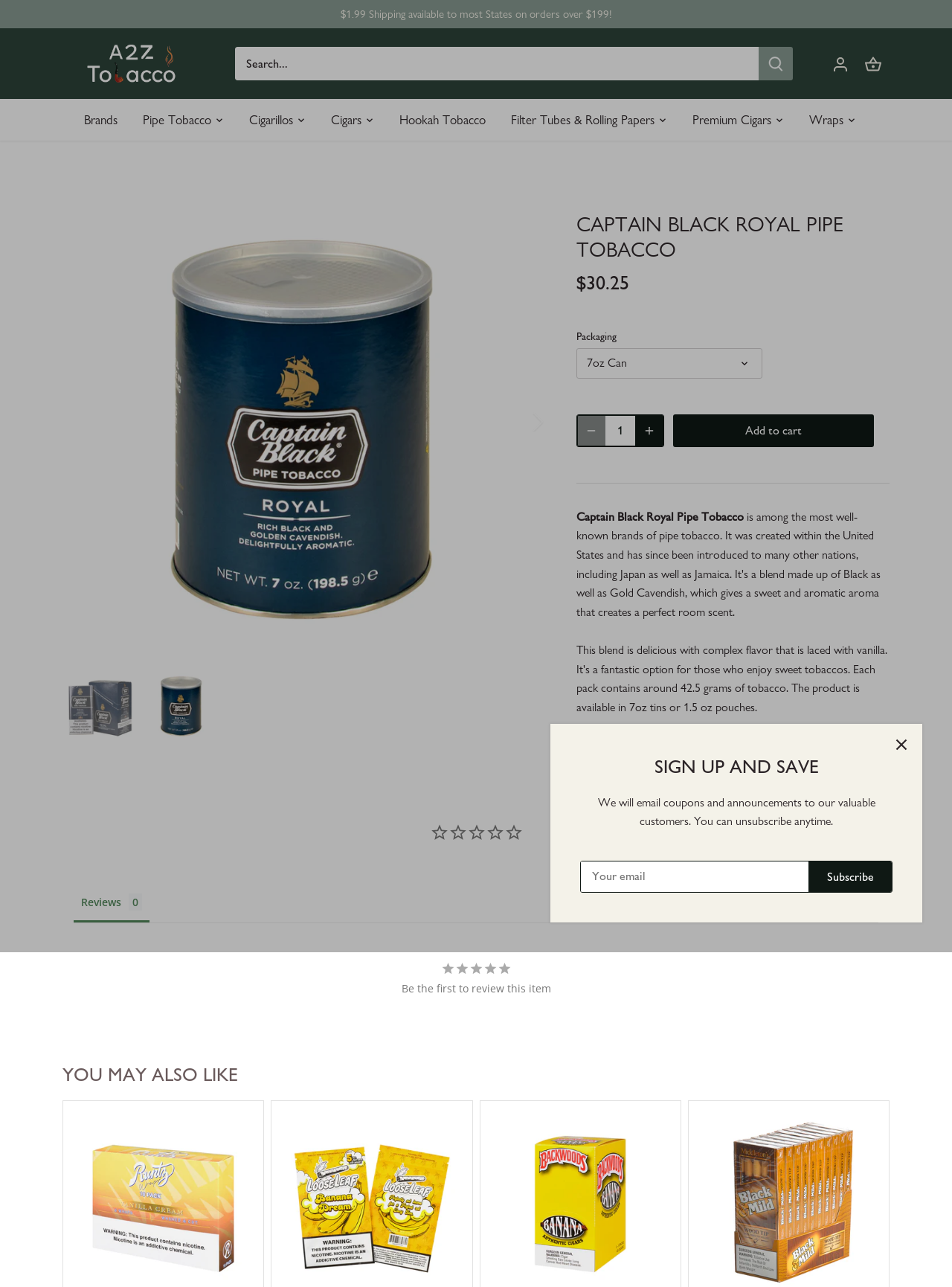Reply to the question with a single word or phrase:
What is the minimum quantity that can be added to the cart?

1